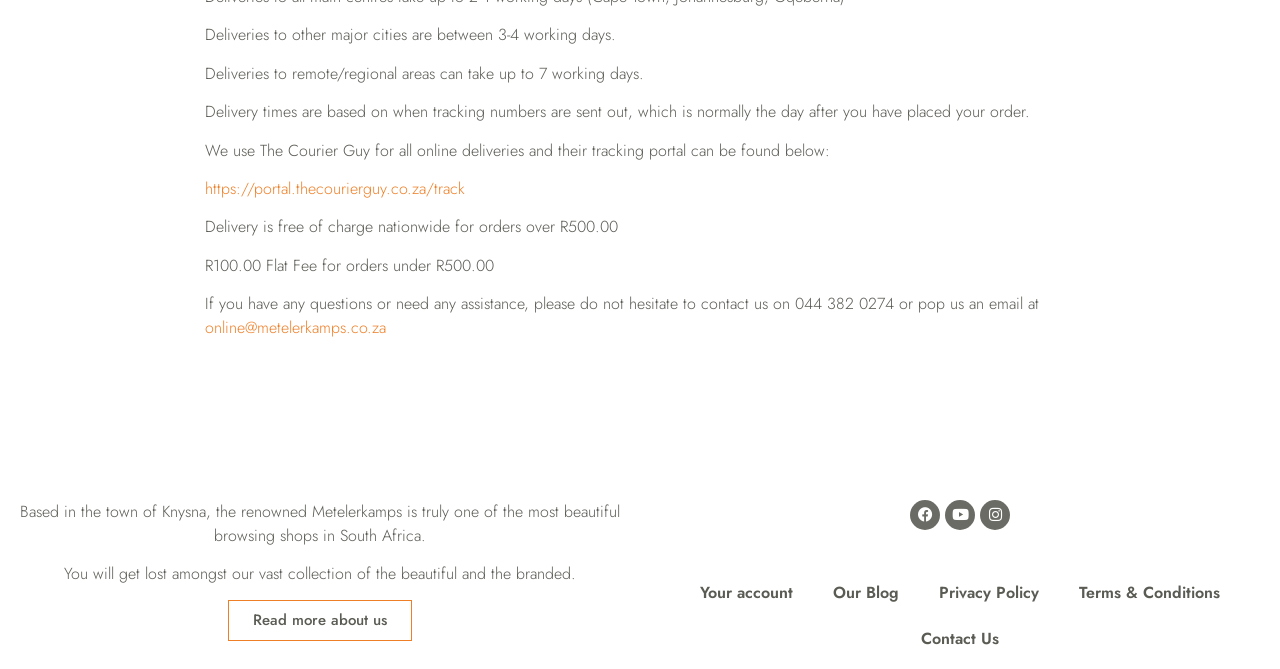Determine the coordinates of the bounding box for the clickable area needed to execute this instruction: "Track your order".

[0.16, 0.265, 0.363, 0.299]